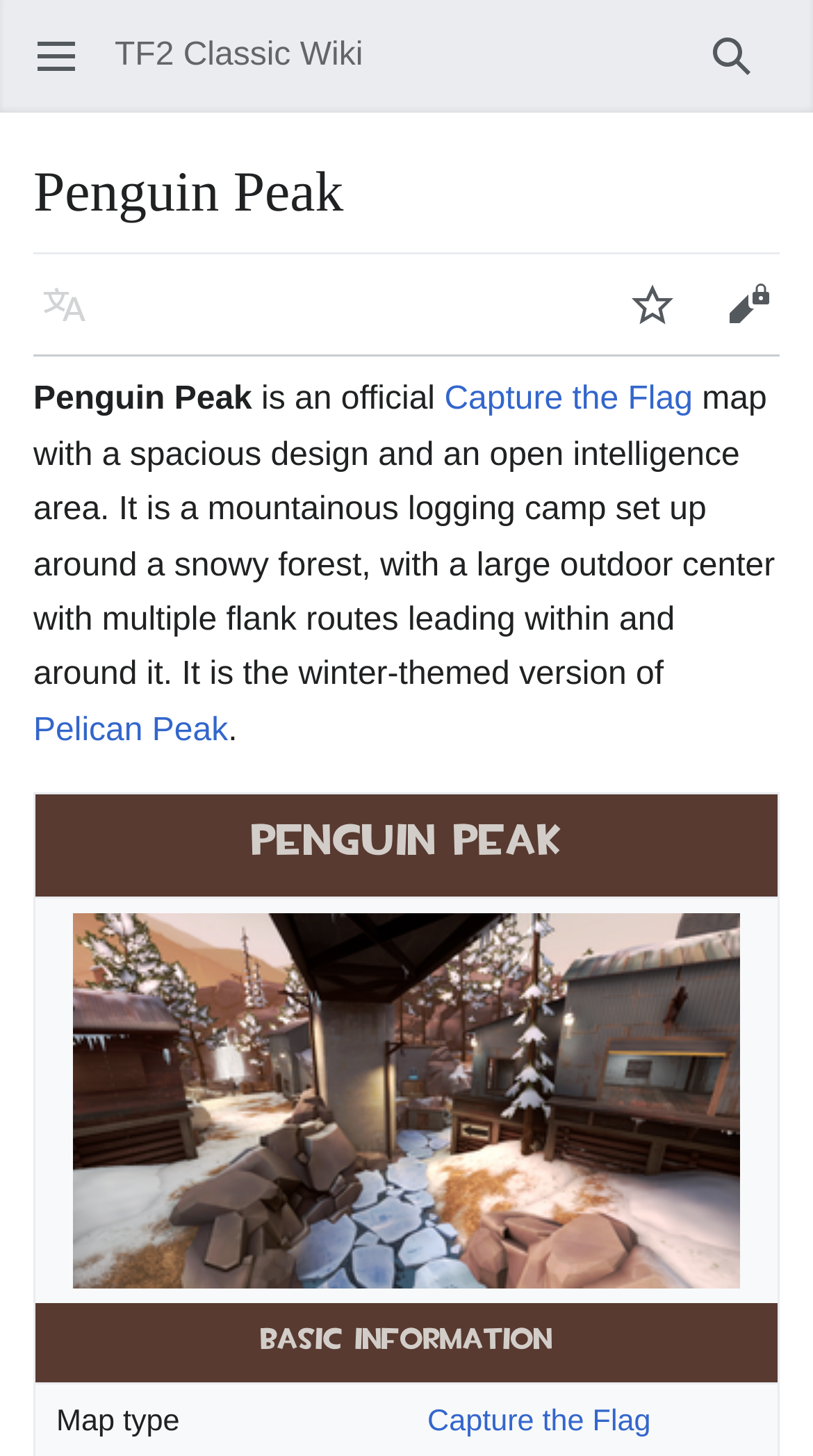From the webpage screenshot, predict the bounding box coordinates (top-left x, top-left y, bottom-right x, bottom-right y) for the UI element described here: parent_node: Open main menu

[0.041, 0.006, 0.074, 0.024]